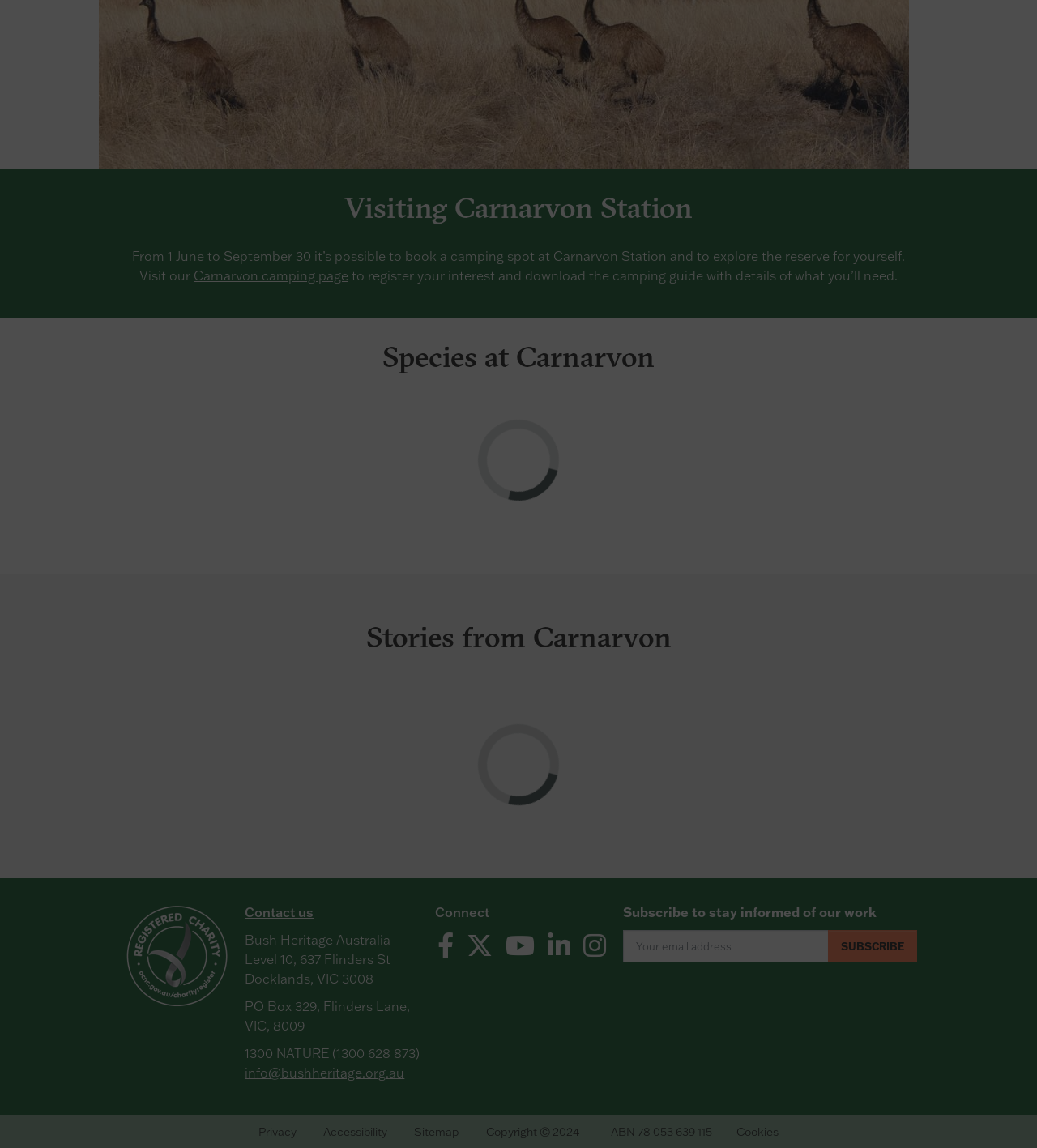Identify the bounding box for the UI element described as: "Sitemap". The coordinates should be four float numbers between 0 and 1, i.e., [left, top, right, bottom].

[0.399, 0.978, 0.443, 0.993]